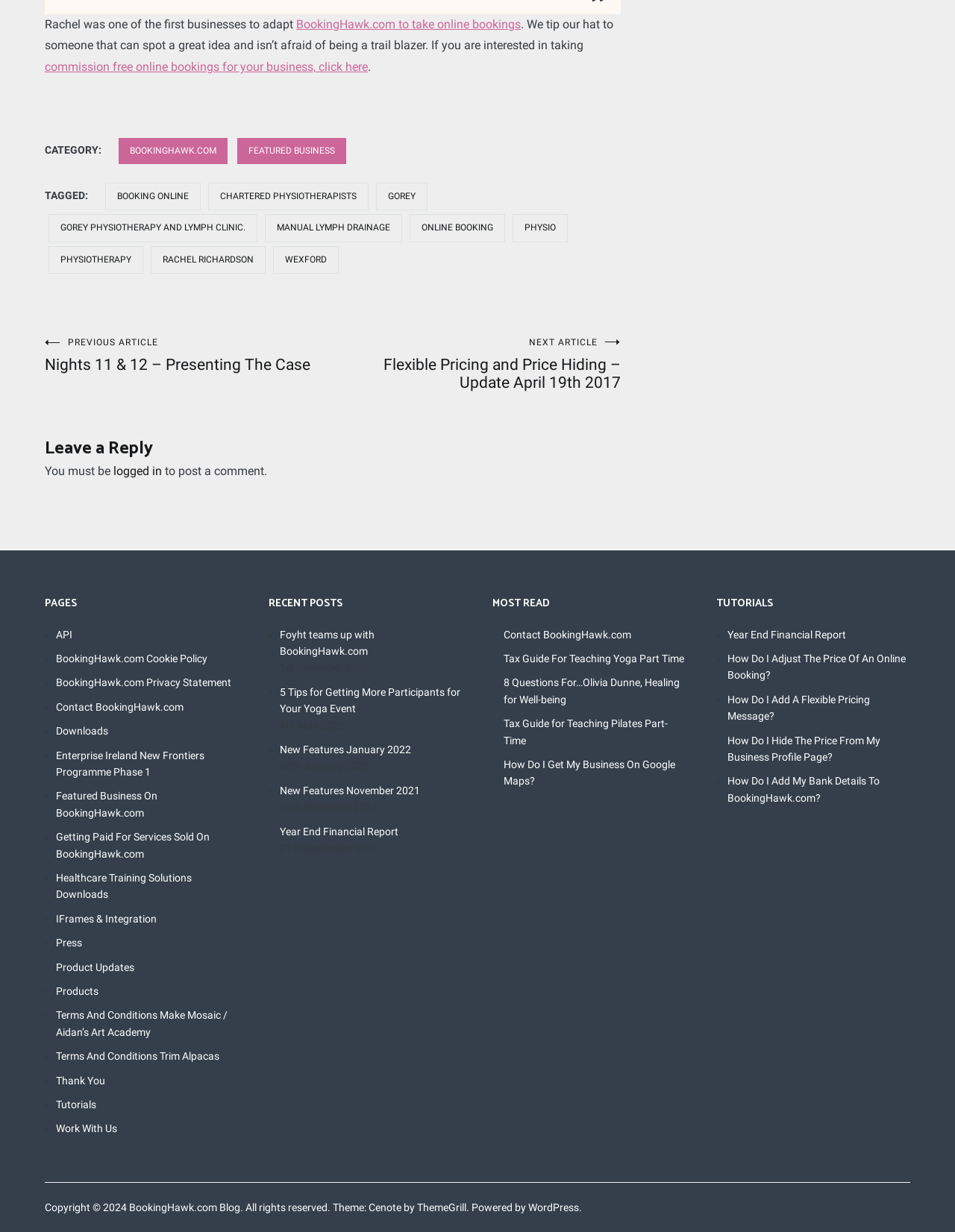Respond concisely with one word or phrase to the following query:
What is the purpose of the 'Leave a Reply' section?

To post a comment